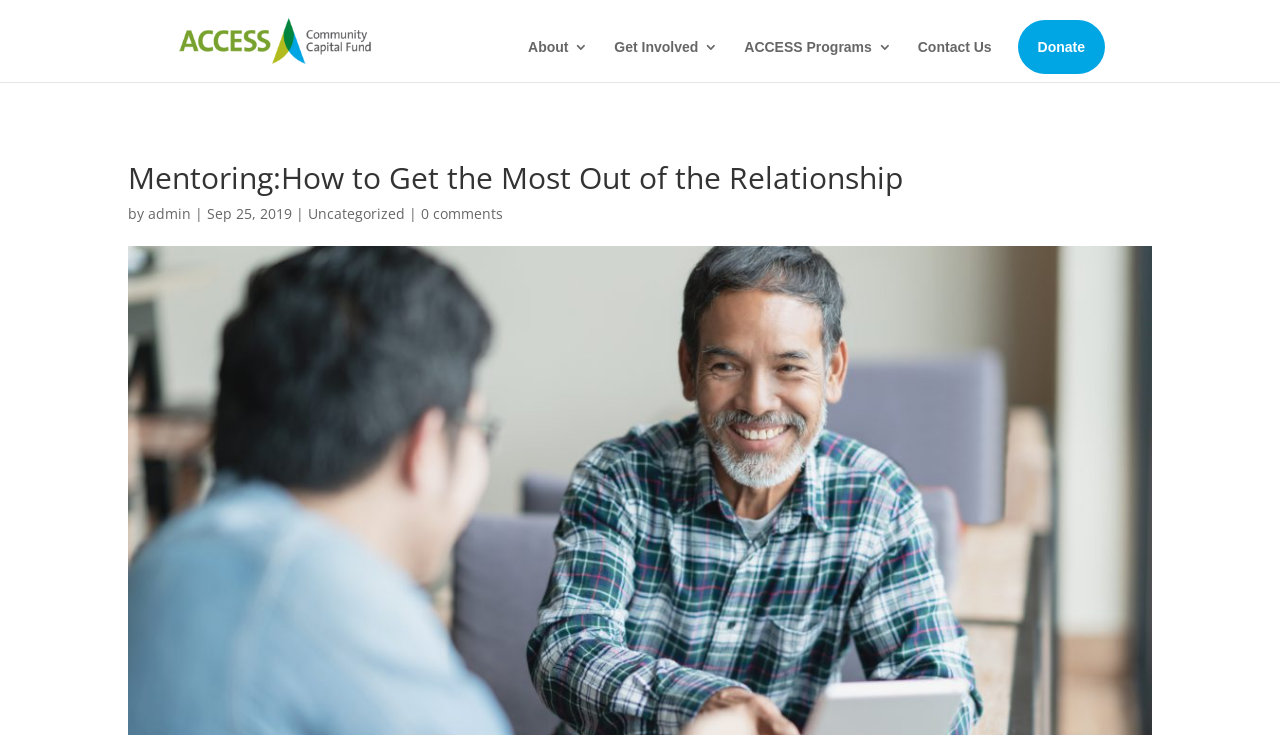What are the main sections of the website?
Look at the image and answer the question using a single word or phrase.

About, Get Involved, ACCESS Programs, Contact Us